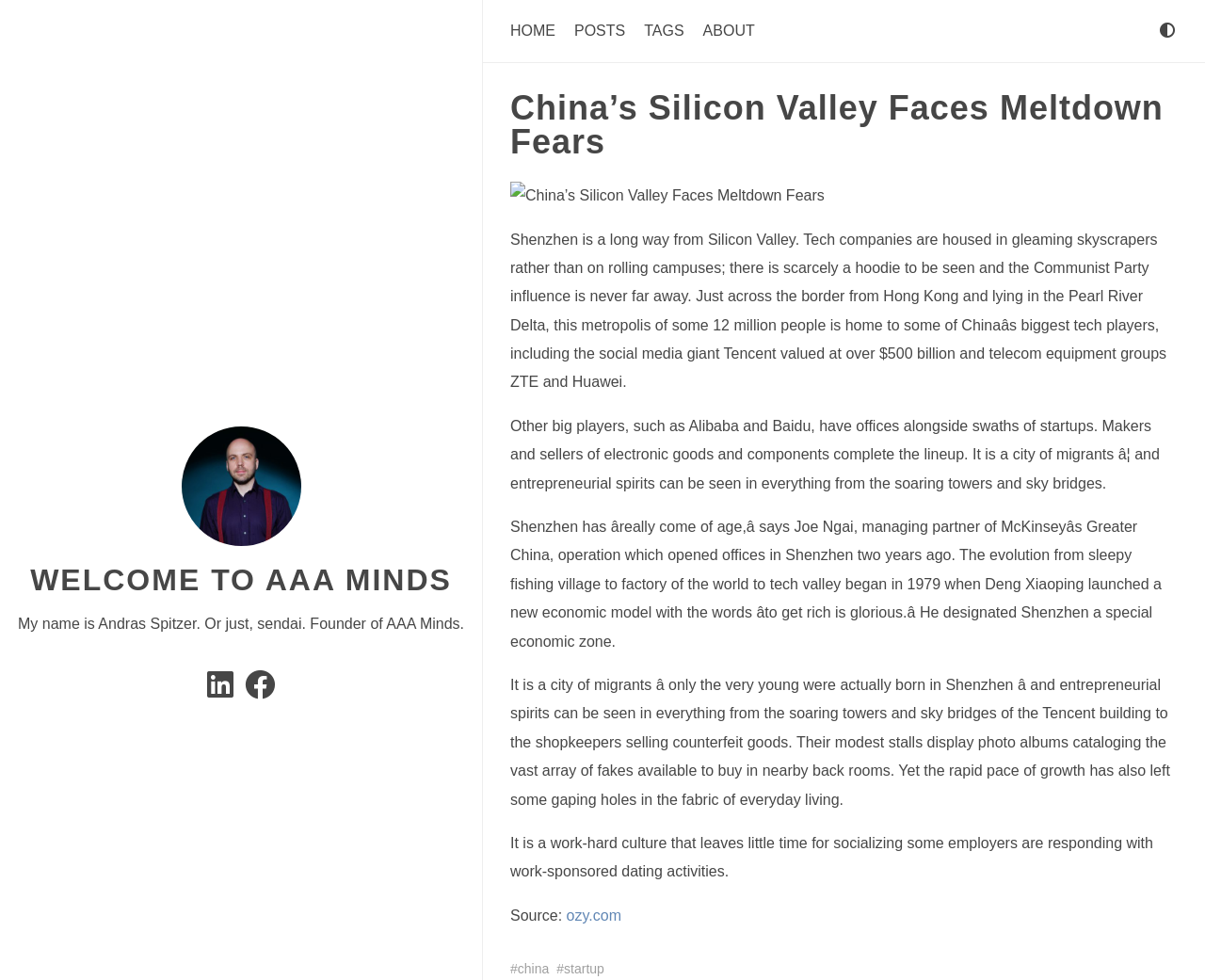What is the name of the social media giant mentioned in the article?
Please craft a detailed and exhaustive response to the question.

The answer can be found in the StaticText element with the text 'Tech companies are housed in gleaming skyscrapers rather than on rolling campuses; there is scarcely a hoodie to be seen and the Communist Party influence is never far away. Just across the border from Hong Kong and lying in the Pearl River Delta, this metropolis of some 12 million people is home to some of Chinaâs biggest tech players, including the social media giant Tencent valued at over $500 billion...' which mentions Tencent as a social media giant.